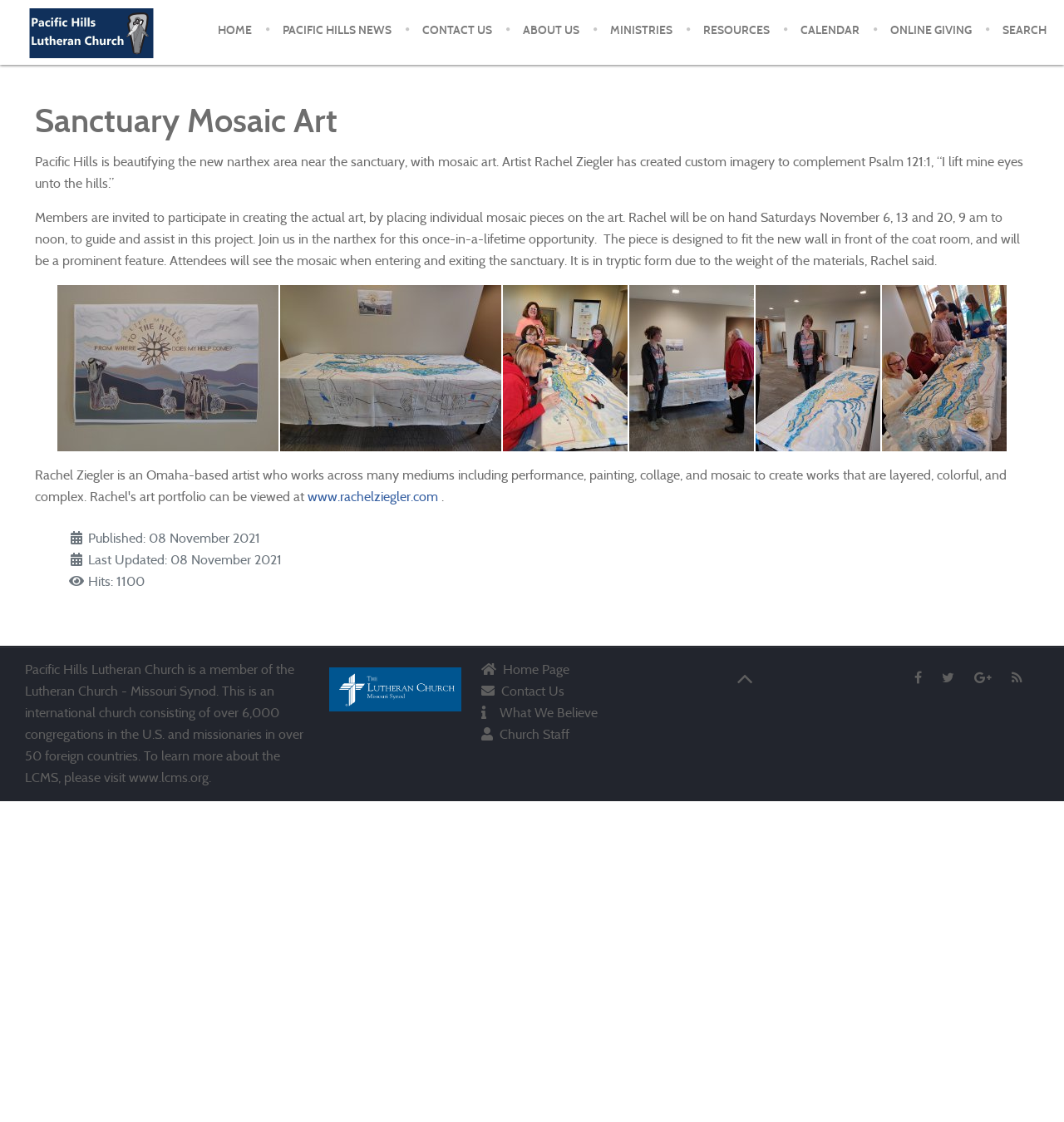Please determine the bounding box of the UI element that matches this description: Church Staff. The coordinates should be given as (top-left x, top-left y, bottom-right x, bottom-right y), with all values between 0 and 1.

[0.47, 0.647, 0.535, 0.661]